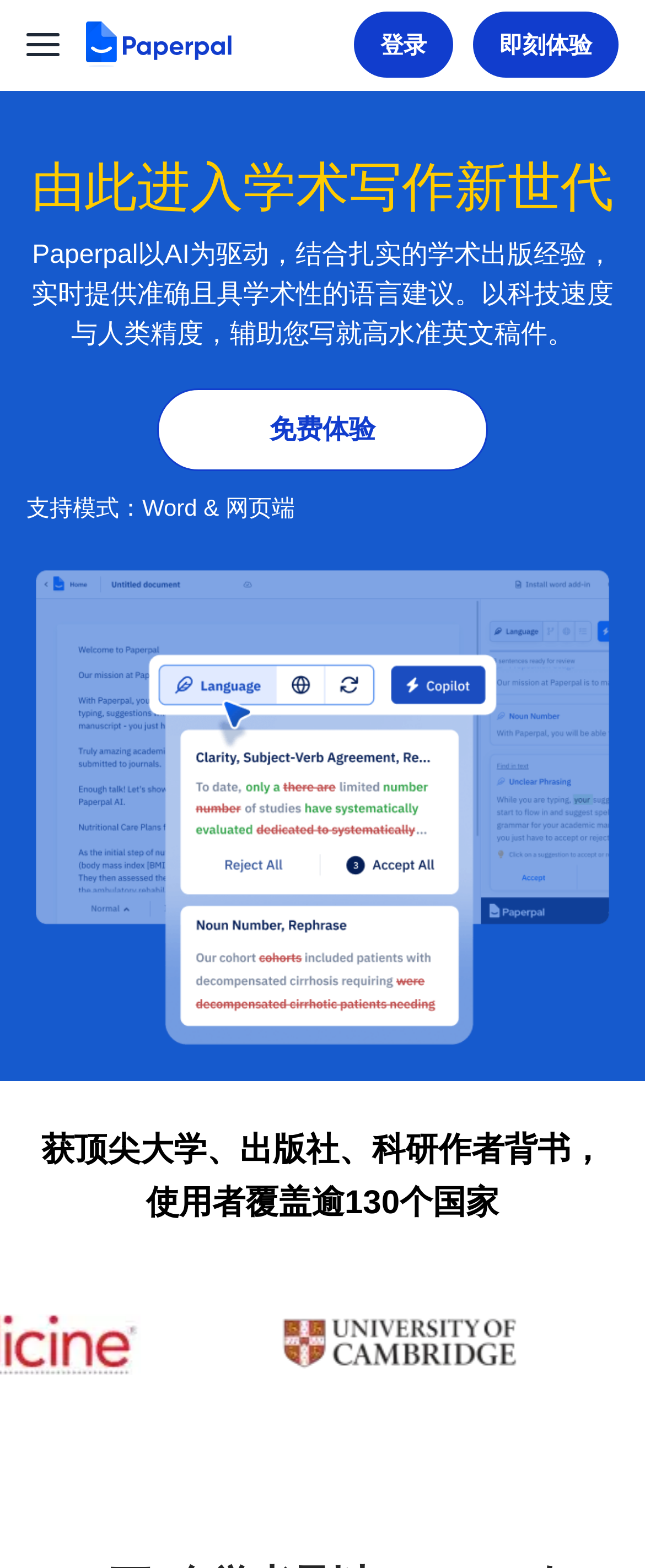Write an extensive caption that covers every aspect of the webpage.

The webpage is the official website of Paperpal, a professional AI-powered academic paper editing platform. At the top left corner, there is a logo of Paperpal, which is an image with an alternative text. Next to the logo, there are two links, "登录" (login) and "即刻体验" (experience now), positioned horizontally.

Below the logo and links, there is a heading that reads "由此进入学术写作新世代" (Enter a new era of academic writing). Underneath the heading, there is a paragraph of text that describes the platform's capabilities, stating that it provides accurate and academic language suggestions in real-time, combining AI technology with solid academic publishing experience.

To the right of the paragraph, there is a link to "免费体验" (free trial). Below the link, there is a line of text that indicates the platform supports Word and web-based modes.

Further down, there is a large banner that takes up most of the width of the page, with the text "paperpal" and an accompanying image. The banner appears to be a call-to-action or a promotional element.

At the bottom of the page, there is a heading that highlights the platform's credibility, stating that it has been endorsed by top universities, publishers, and researchers, with users from over 130 countries. Next to the heading, there is an image with the text "Trusted".